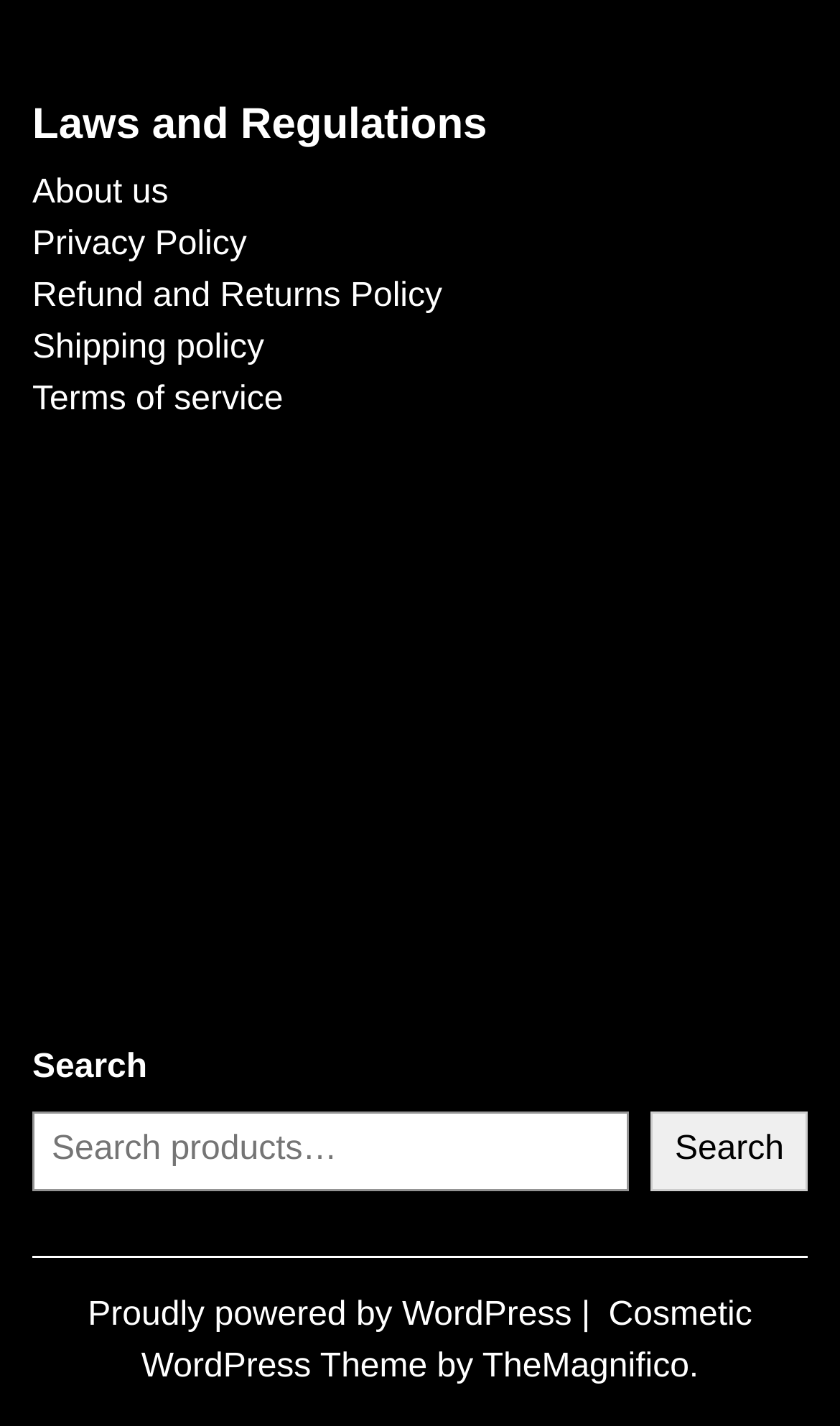Identify the bounding box coordinates of the specific part of the webpage to click to complete this instruction: "Click the CDC link".

None